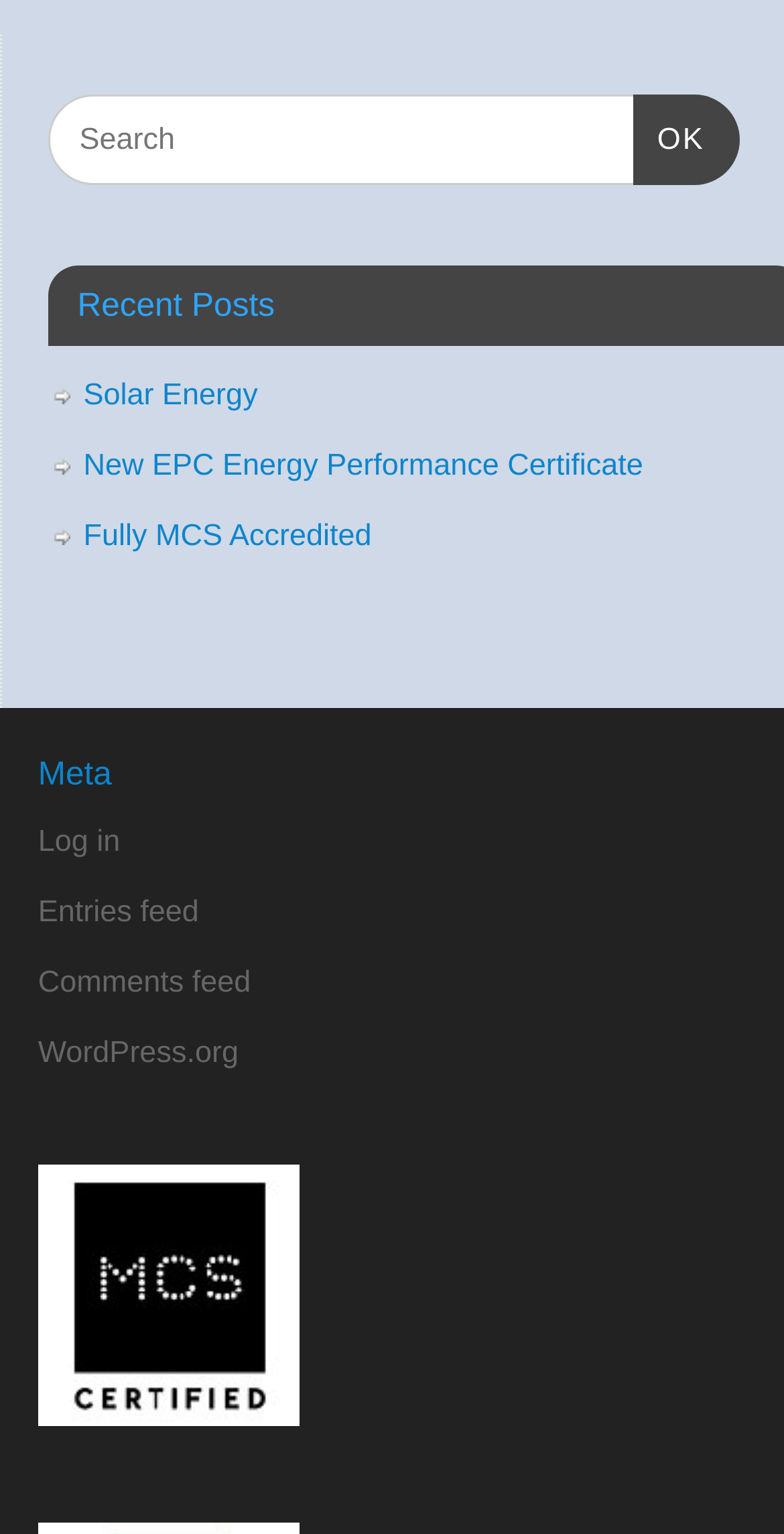Could you find the bounding box coordinates of the clickable area to complete this instruction: "Search for something"?

[0.06, 0.062, 0.942, 0.121]